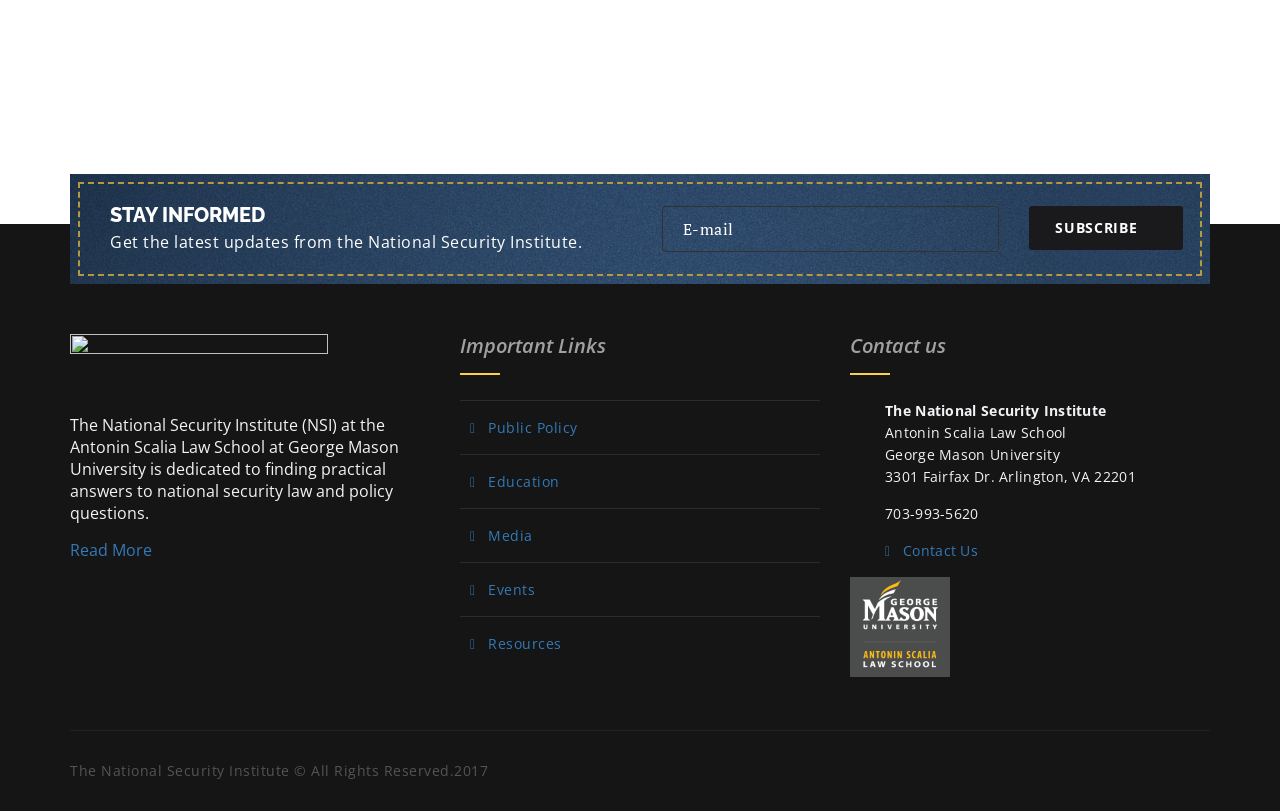Extract the bounding box coordinates for the HTML element that matches this description: "Media". The coordinates should be four float numbers between 0 and 1, i.e., [left, top, right, bottom].

[0.367, 0.65, 0.416, 0.672]